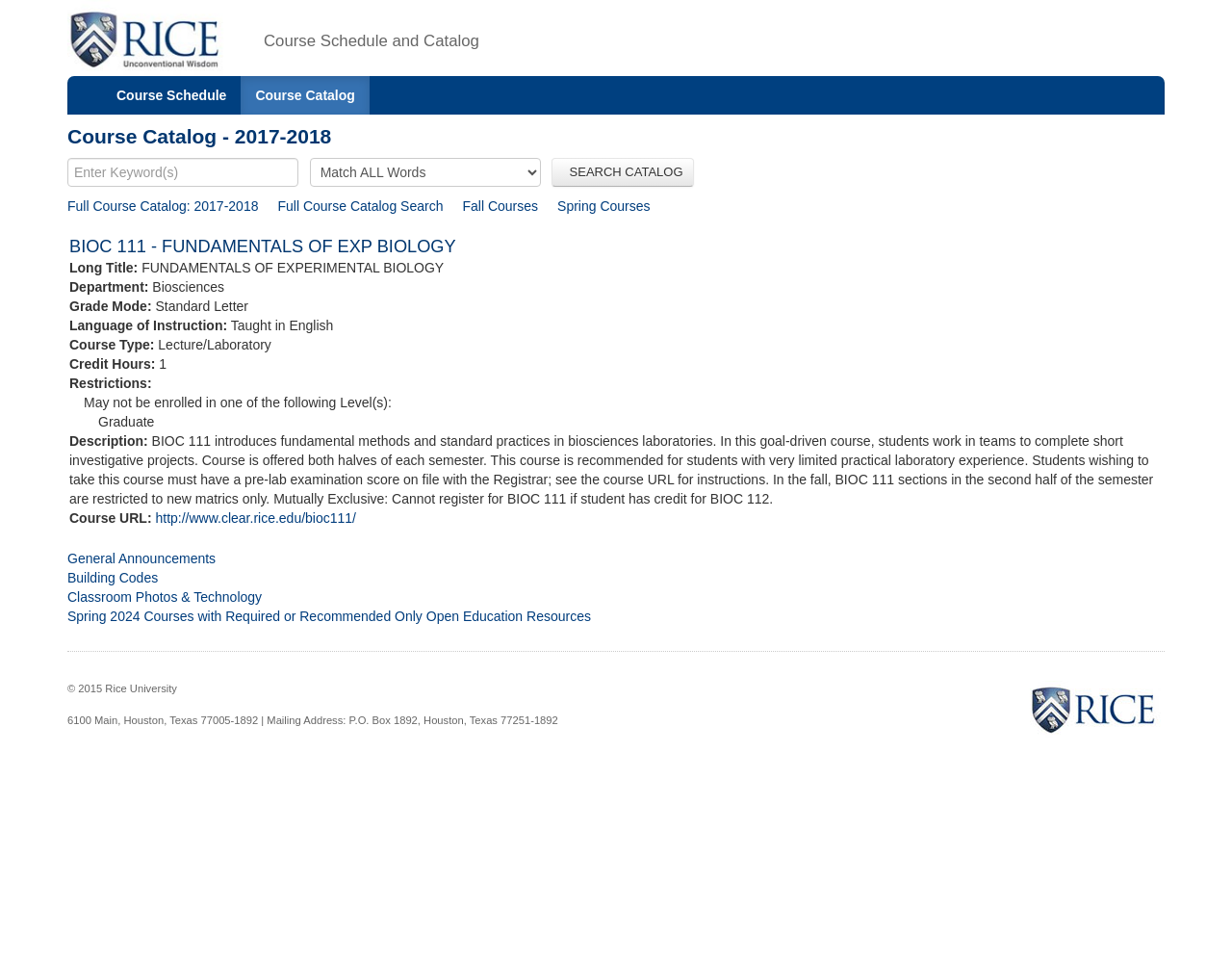Determine the bounding box coordinates of the region that needs to be clicked to achieve the task: "Search the course catalog".

[0.448, 0.165, 0.563, 0.195]